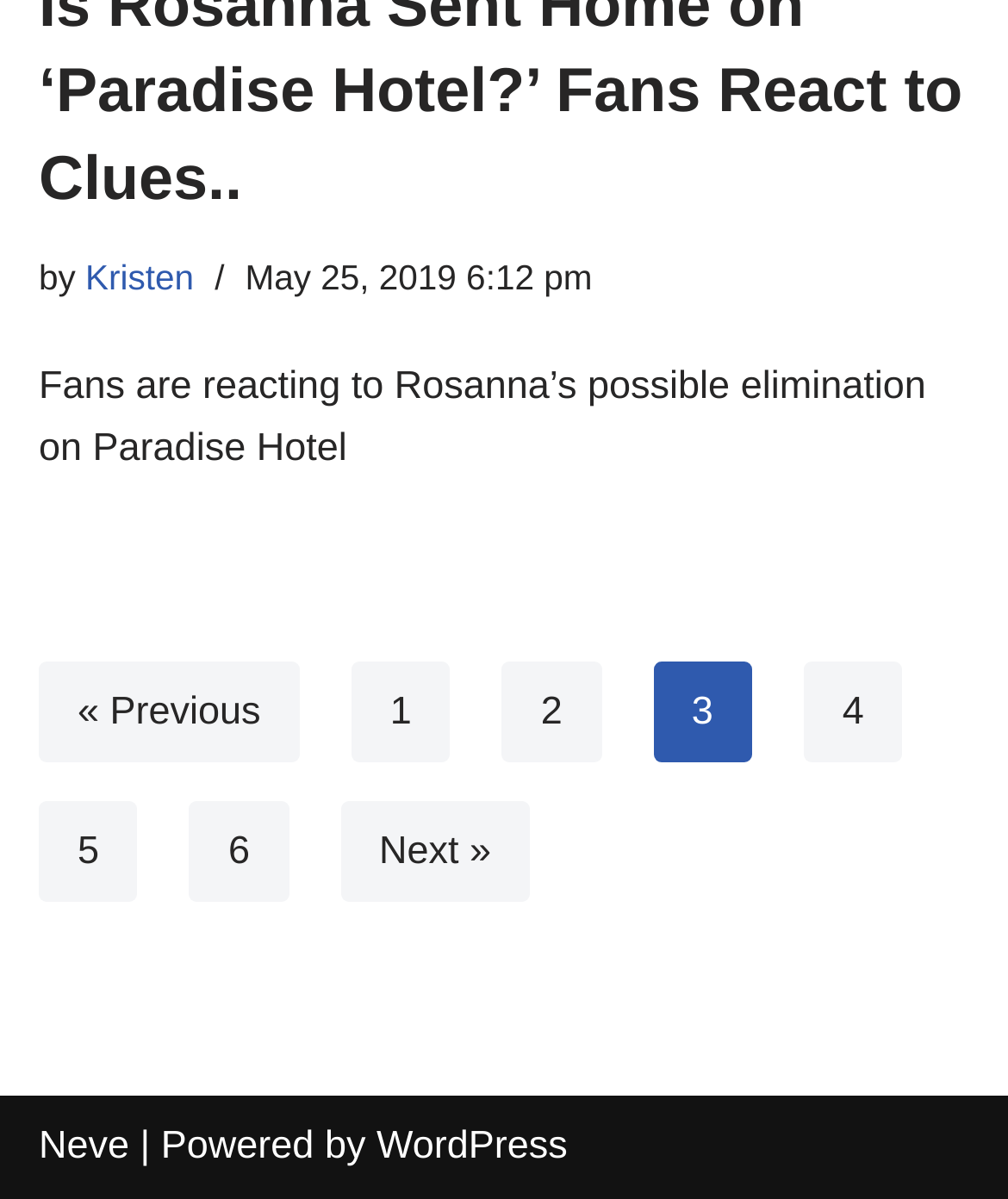Give a concise answer of one word or phrase to the question: 
What platform is powering this website?

WordPress